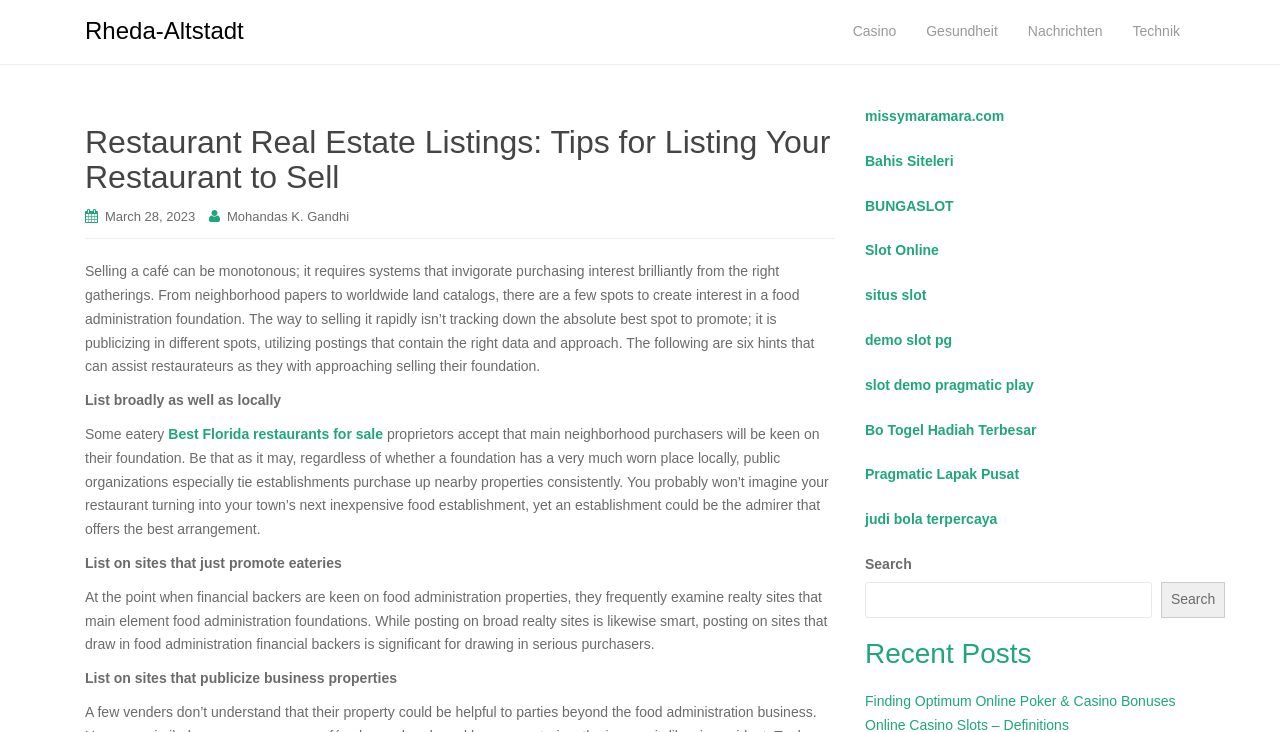Determine the bounding box coordinates of the clickable region to execute the instruction: "Read the article about selling a restaurant". The coordinates should be four float numbers between 0 and 1, denoted as [left, top, right, bottom].

[0.066, 0.36, 0.636, 0.511]